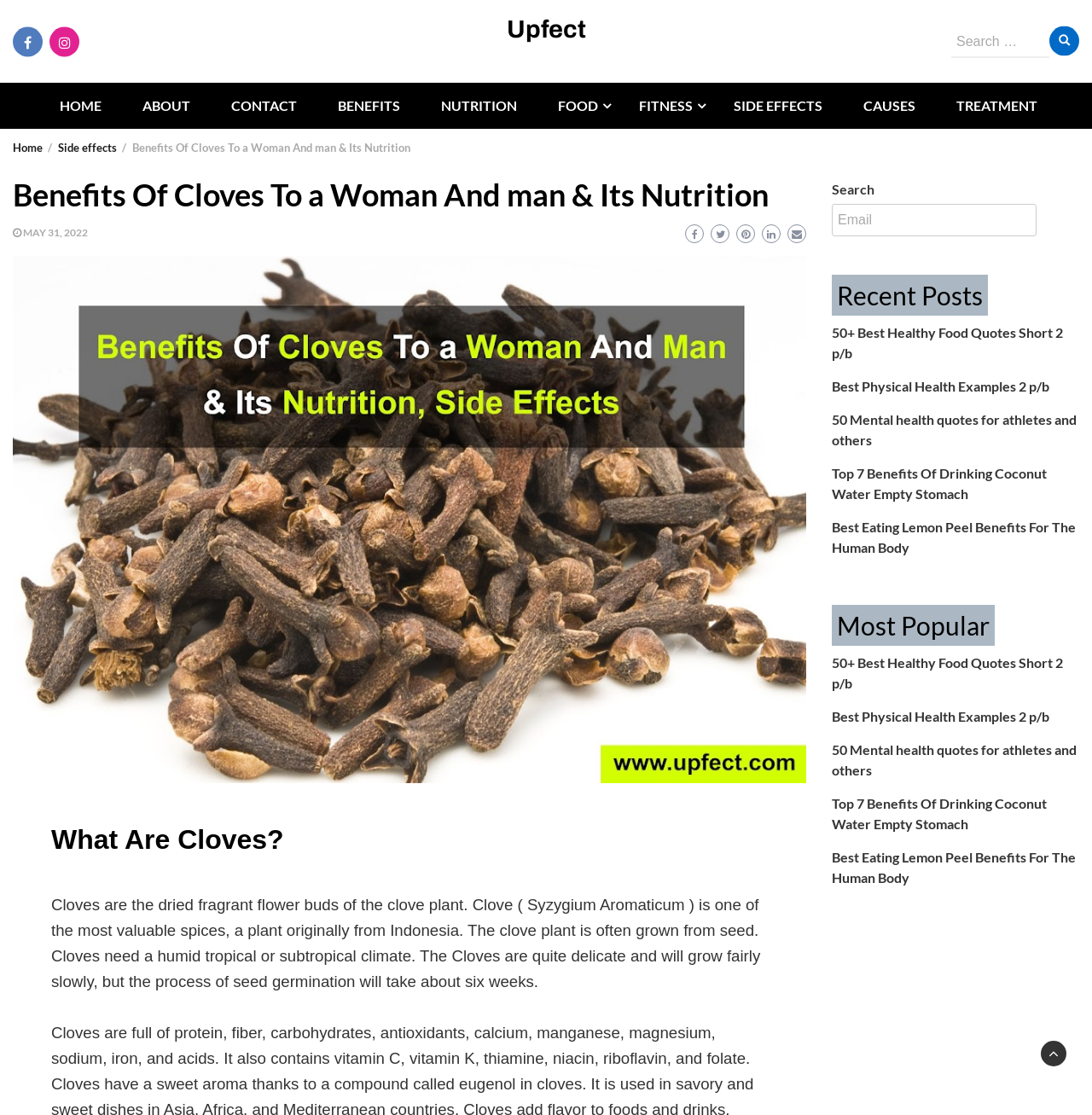What is the climate required for clove plants to grow?
Answer the question with a thorough and detailed explanation.

According to the webpage, clove plants need a humid tropical or subtropical climate to grow, which is mentioned in the paragraph describing the growth of clove plants.